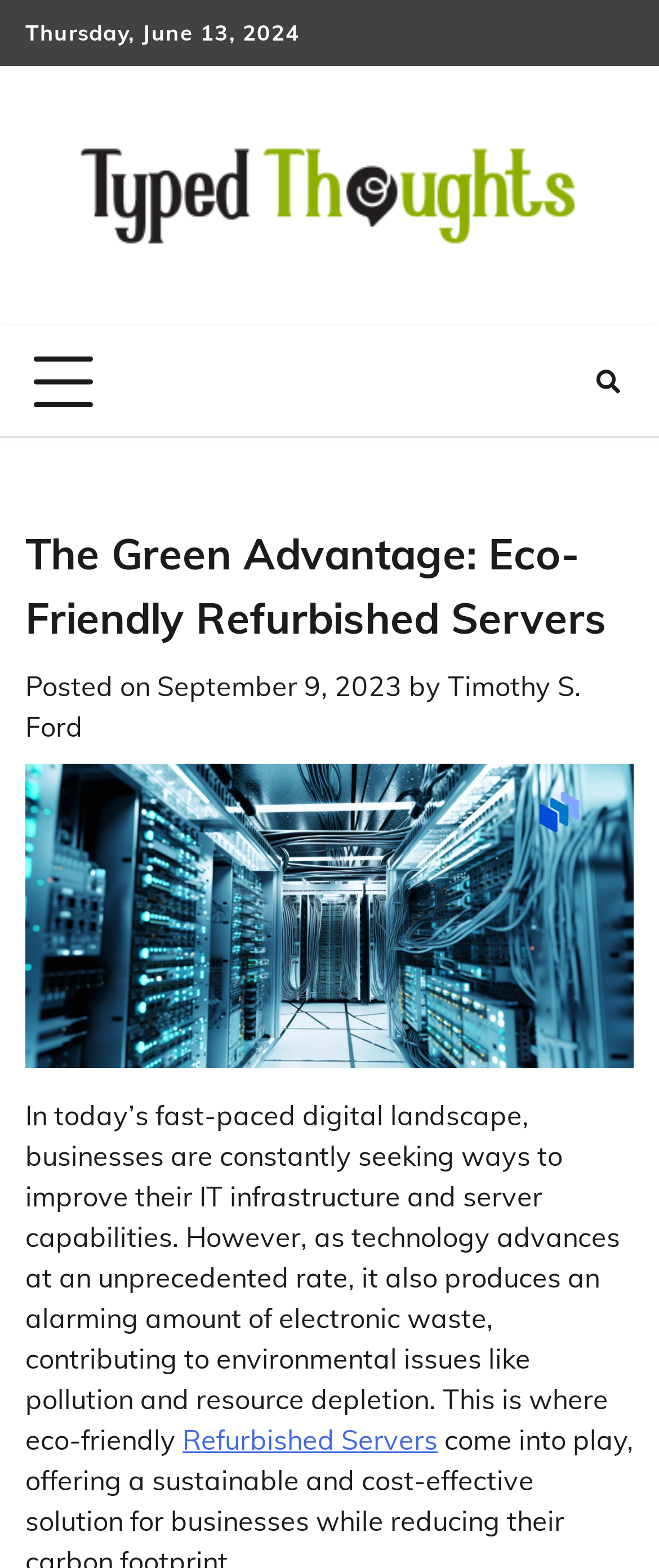Highlight the bounding box of the UI element that corresponds to this description: "title="Search"".

[0.885, 0.227, 0.962, 0.259]